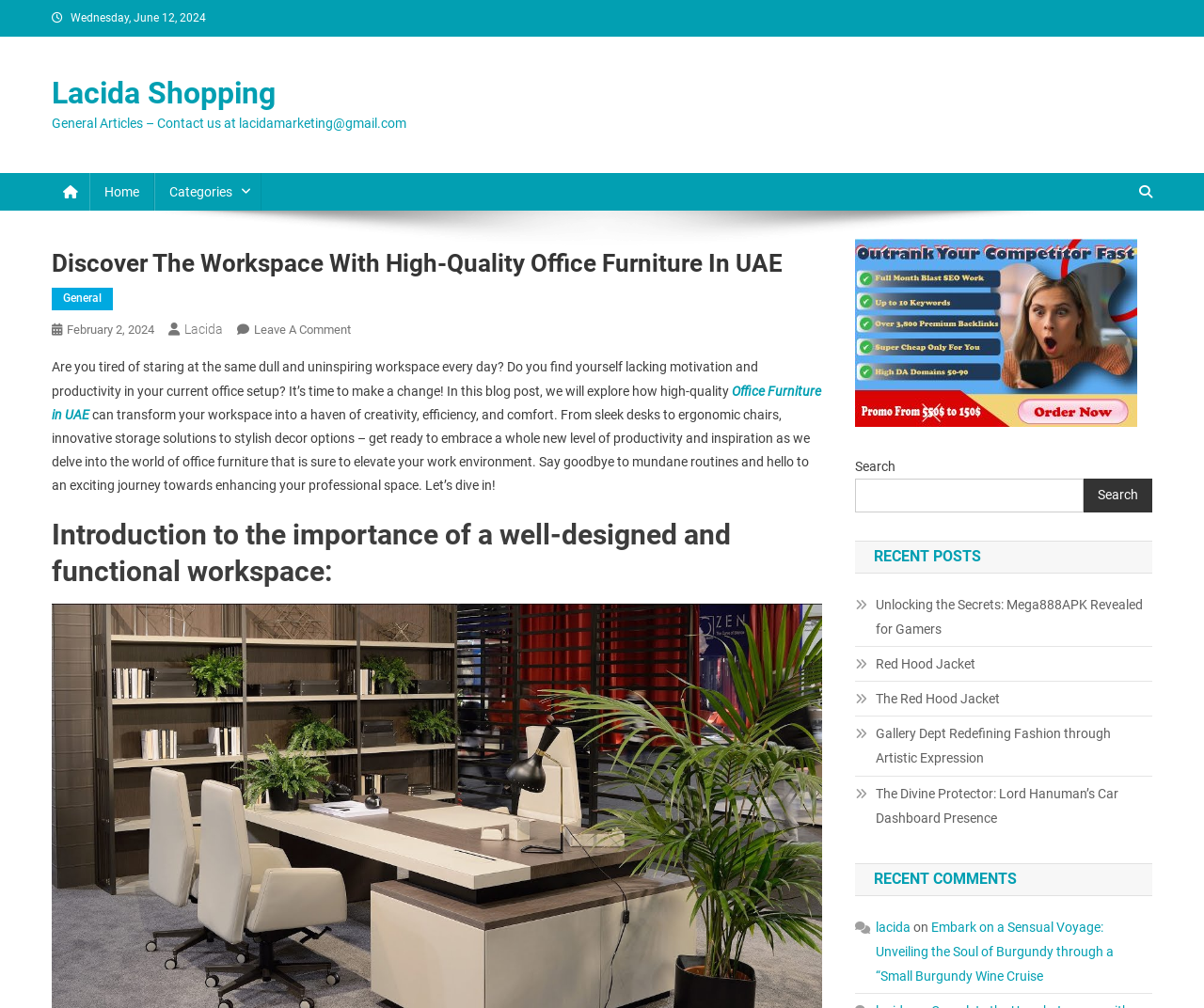What is the category of the link 'Red Hood Jacket'?
Please give a detailed and thorough answer to the question, covering all relevant points.

The category of the link 'Red Hood Jacket' is inferred from the link 'General' located near the top of the webpage, which suggests that the link 'Red Hood Jacket' is a general article or post.